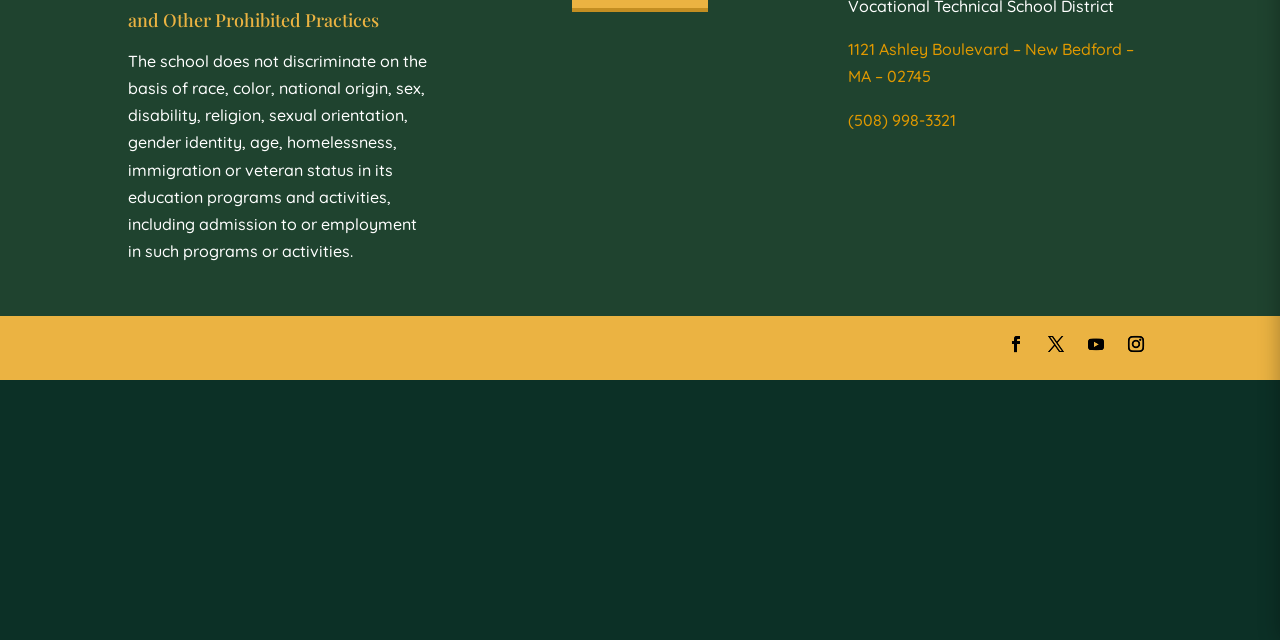Locate and provide the bounding box coordinates for the HTML element that matches this description: "Follow".

[0.875, 0.513, 0.9, 0.563]